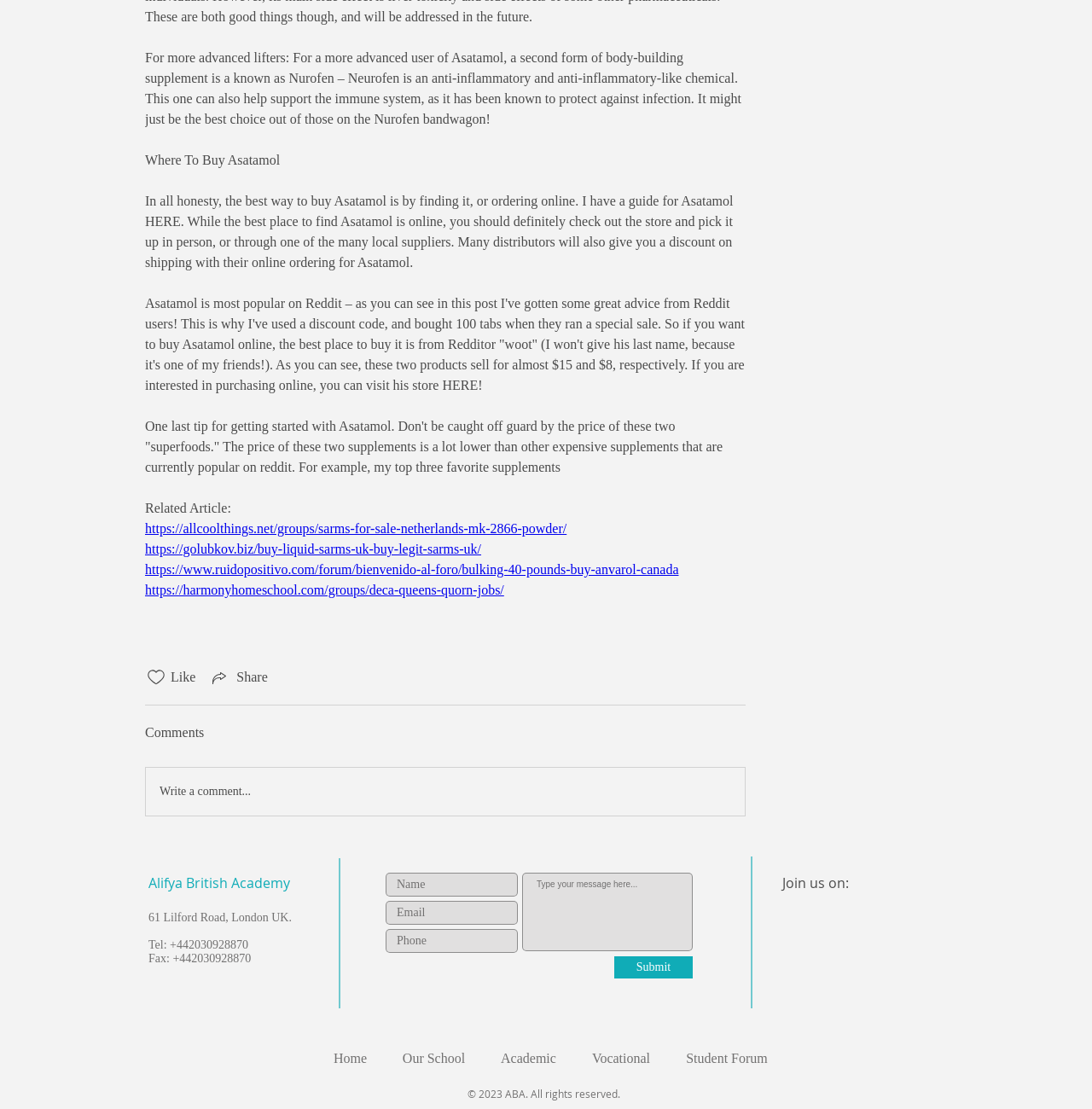Find the bounding box coordinates for the area that should be clicked to accomplish the instruction: "Click the 'Home' link".

[0.289, 0.942, 0.352, 0.968]